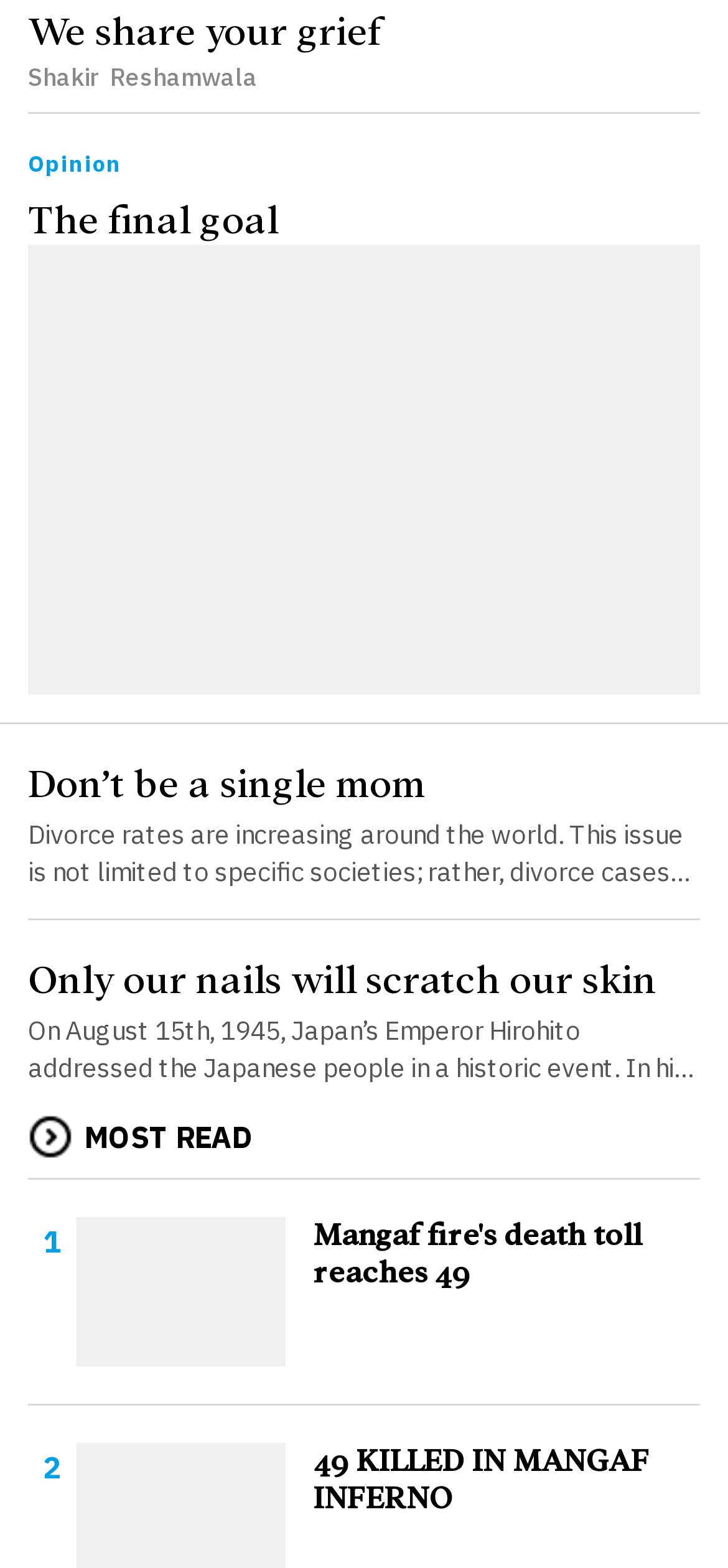Specify the bounding box coordinates of the element's area that should be clicked to execute the given instruction: "Click on 'Opinion'". The coordinates should be four float numbers between 0 and 1, i.e., [left, top, right, bottom].

[0.038, 0.095, 0.168, 0.113]